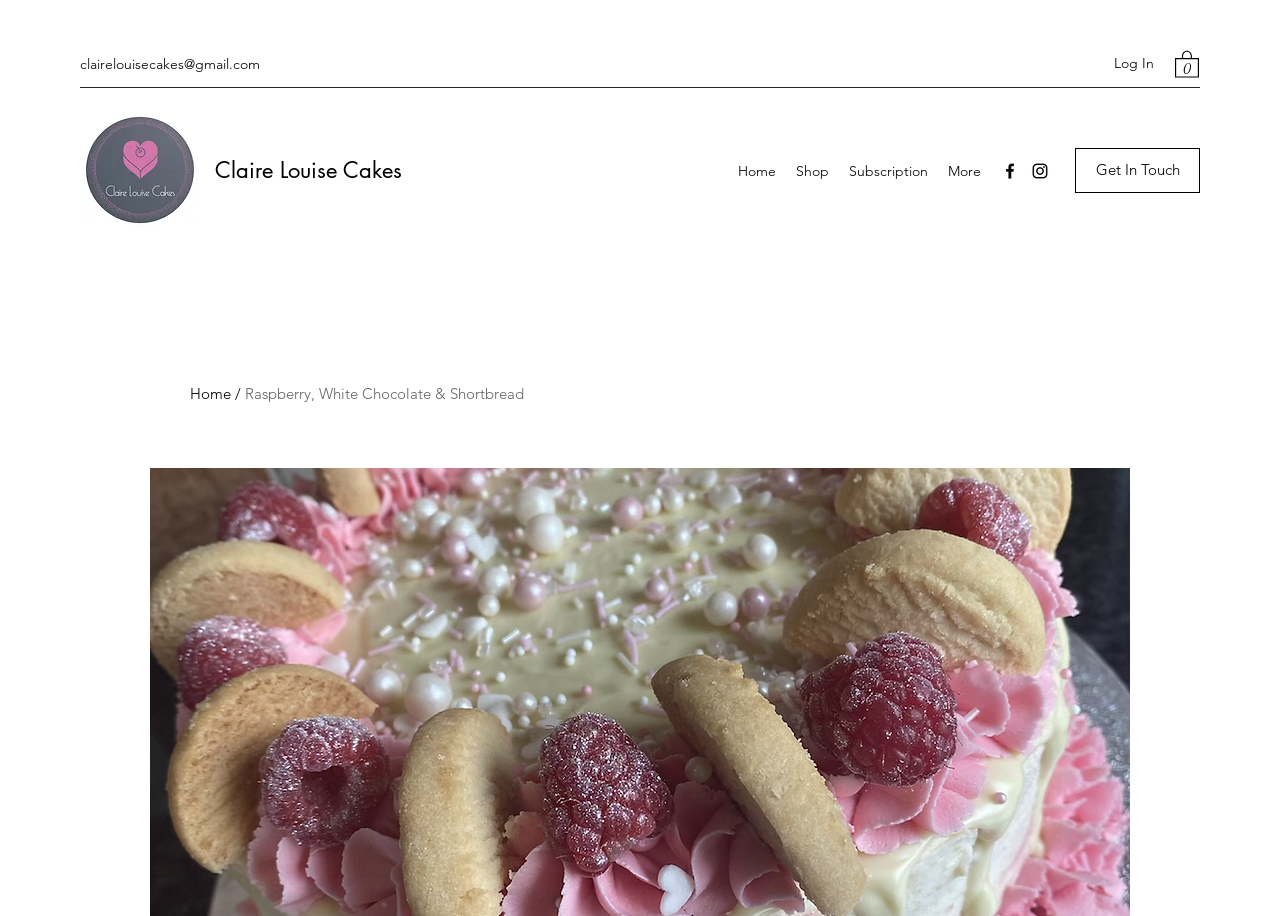Respond with a single word or phrase for the following question: 
What is the email address to contact?

clairelouisecakes@gmail.com